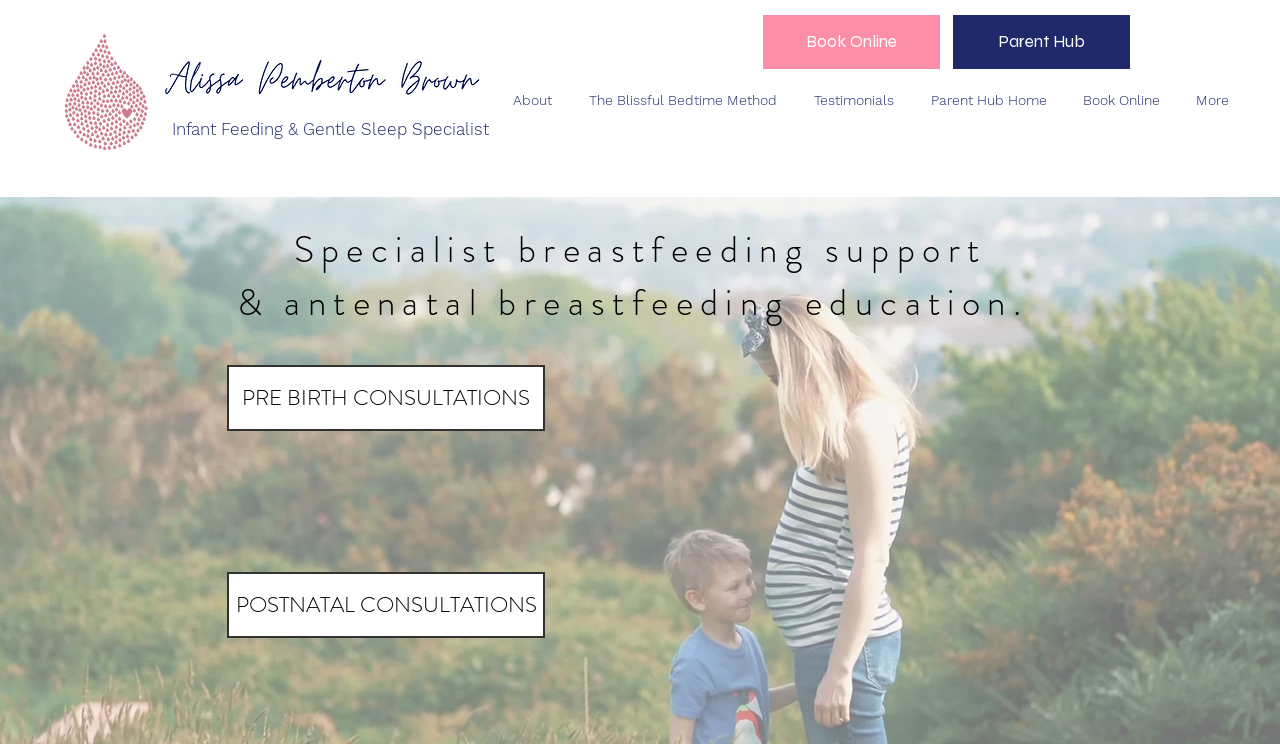Find the bounding box coordinates for the UI element whose description is: "The Blissful Bedtime Method". The coordinates should be four float numbers between 0 and 1, in the format [left, top, right, bottom].

[0.445, 0.101, 0.621, 0.168]